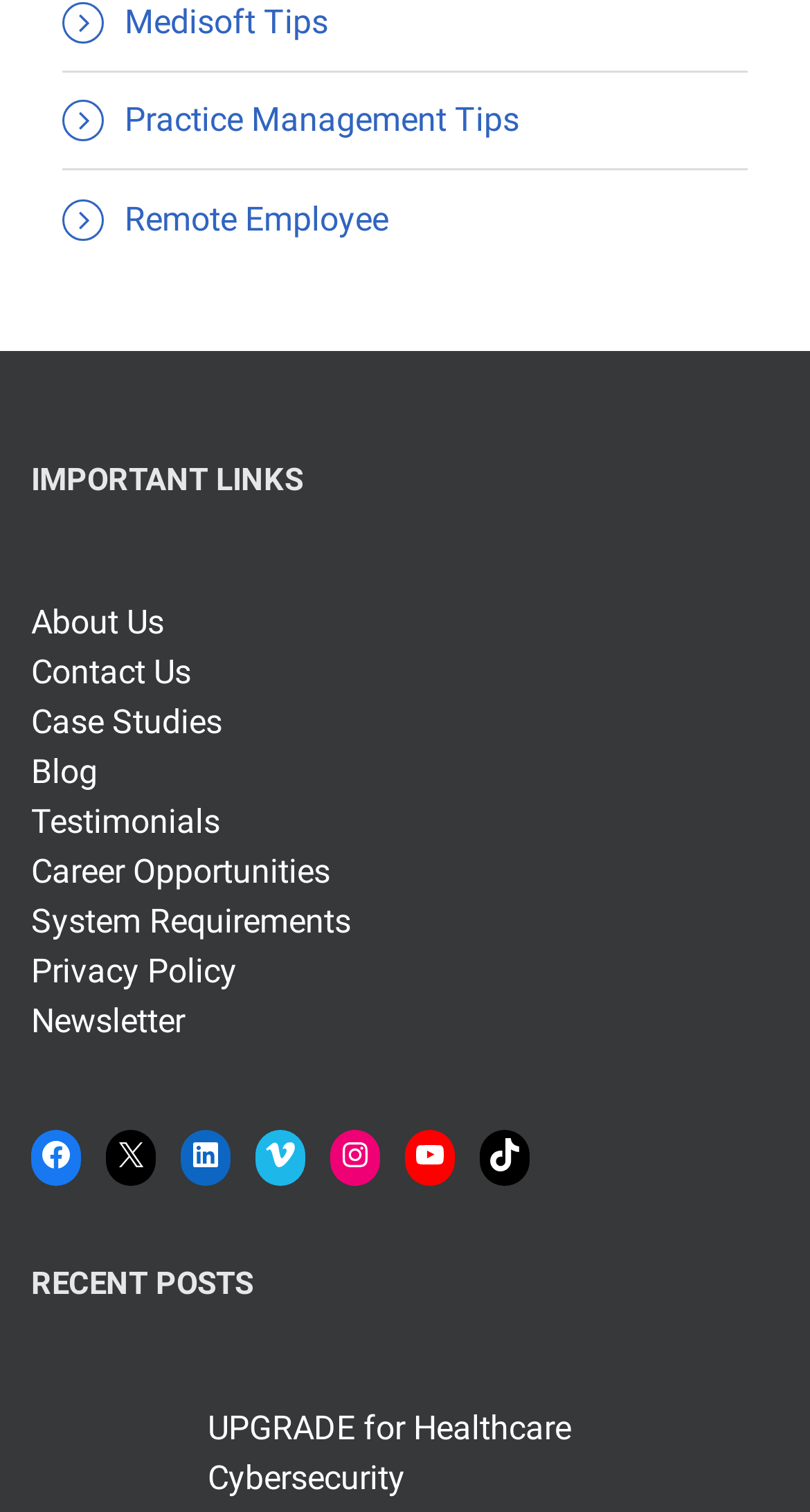How many practice management tips links are there?
Craft a detailed and extensive response to the question.

I looked at the top of the webpage and found that there is only 1 link related to practice management tips, which is titled ' Practice Management Tips'.